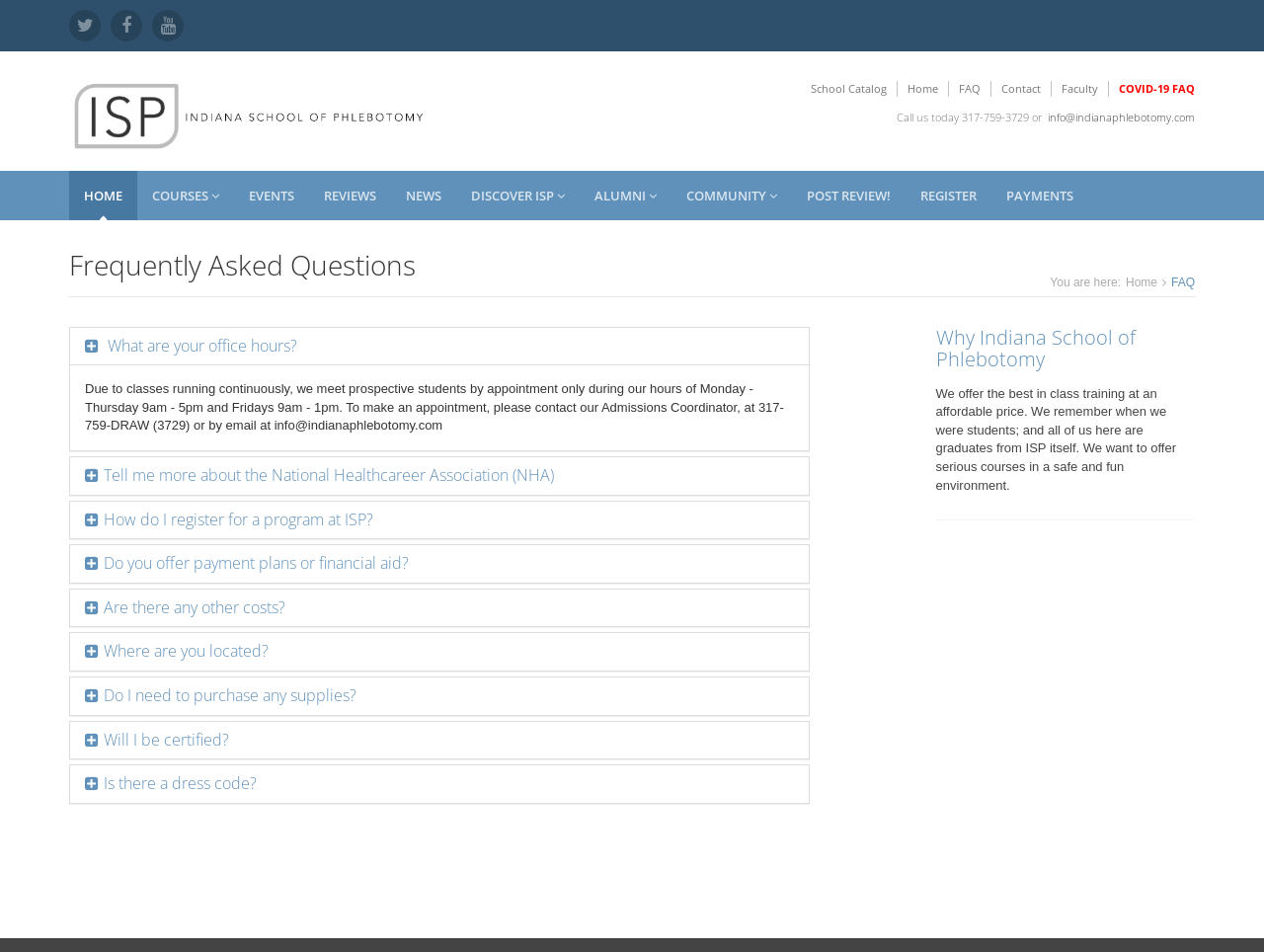Identify the bounding box coordinates of the section that should be clicked to achieve the task described: "Click the 'COVID-19 FAQ' link".

[0.877, 0.085, 0.945, 0.101]